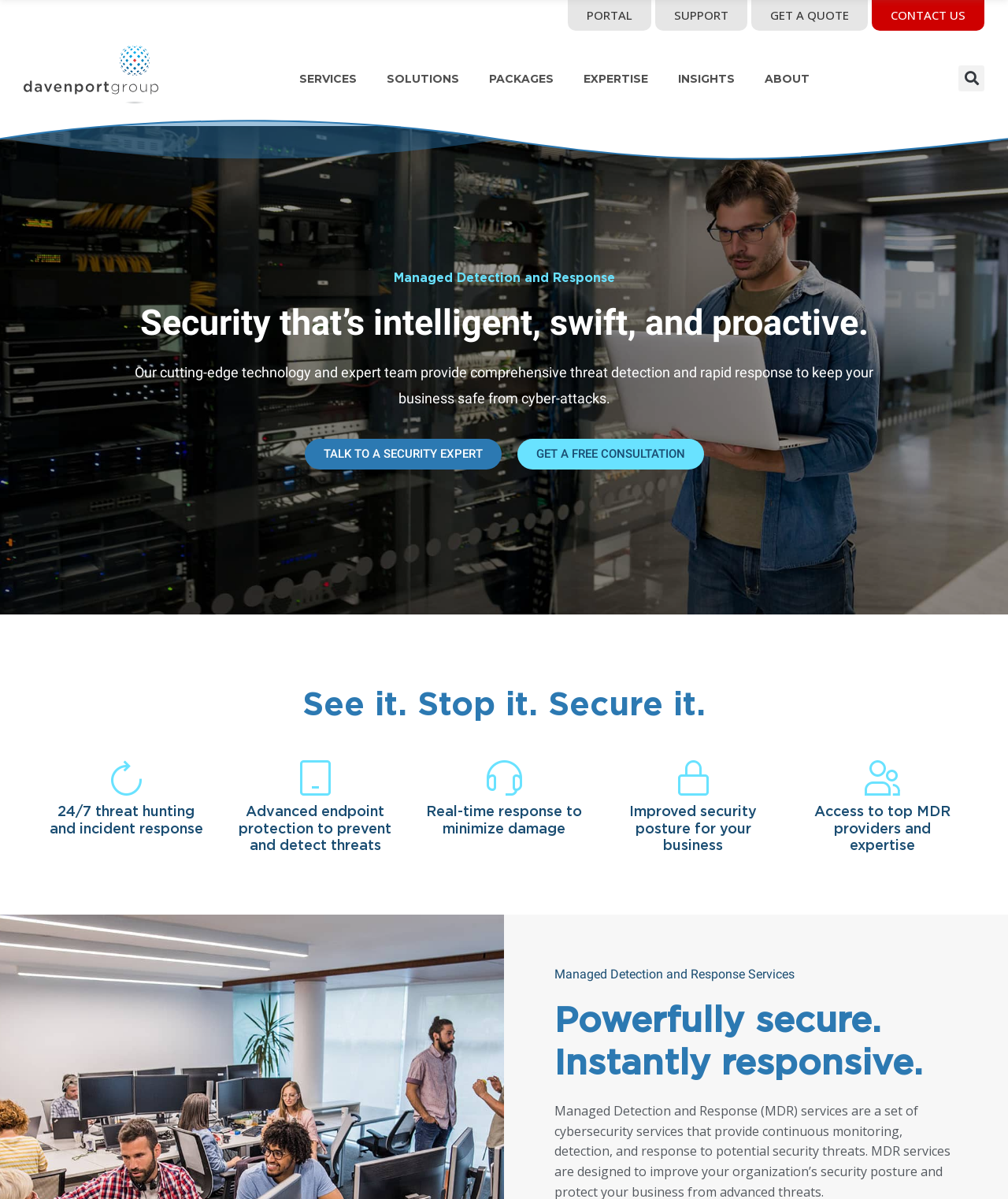Please determine the bounding box coordinates of the element's region to click in order to carry out the following instruction: "Search for something". The coordinates should be four float numbers between 0 and 1, i.e., [left, top, right, bottom].

[0.951, 0.054, 0.977, 0.076]